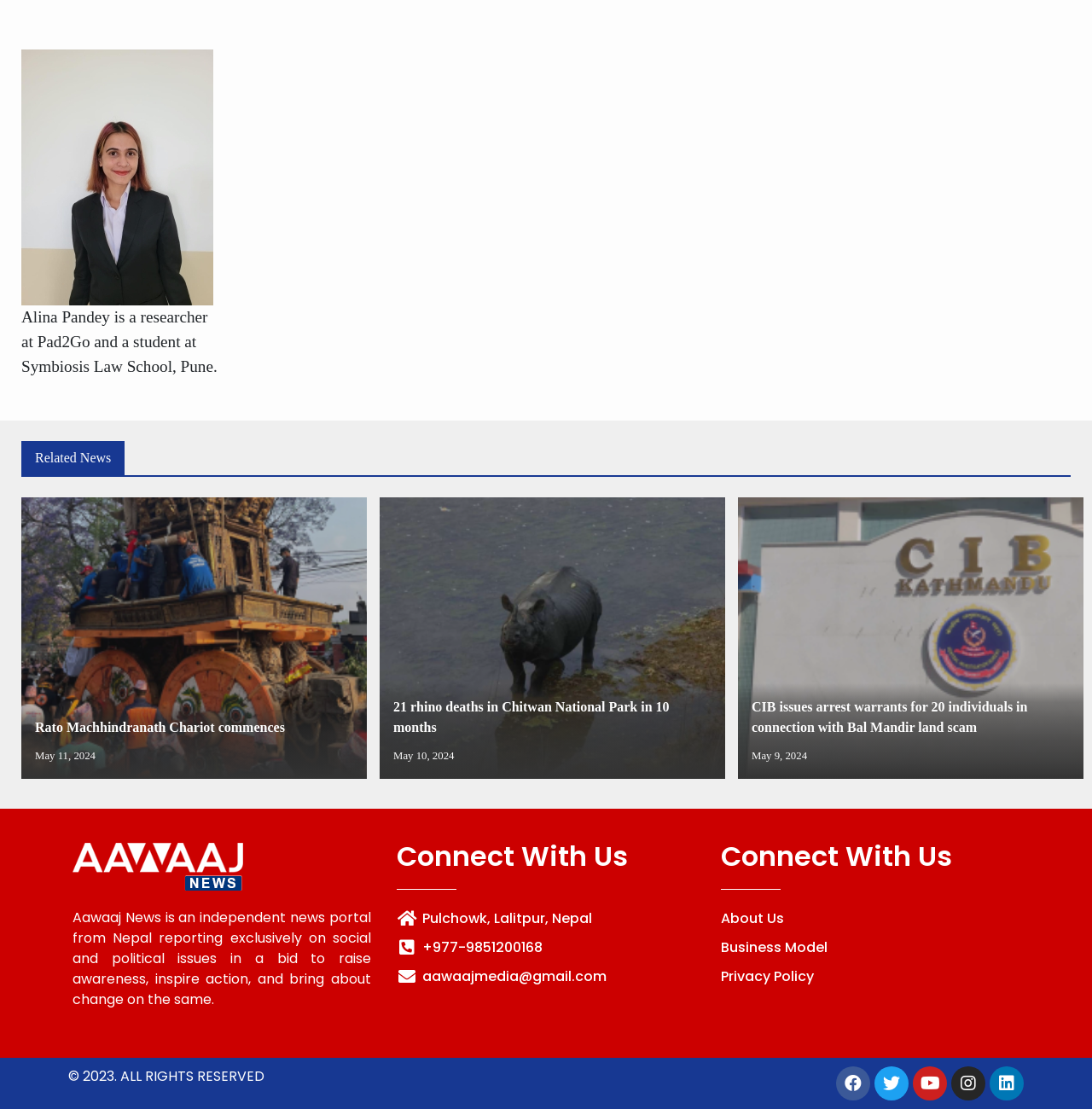Determine the bounding box coordinates for the area that should be clicked to carry out the following instruction: "Contact Aawaaj News via email".

[0.363, 0.871, 0.637, 0.89]